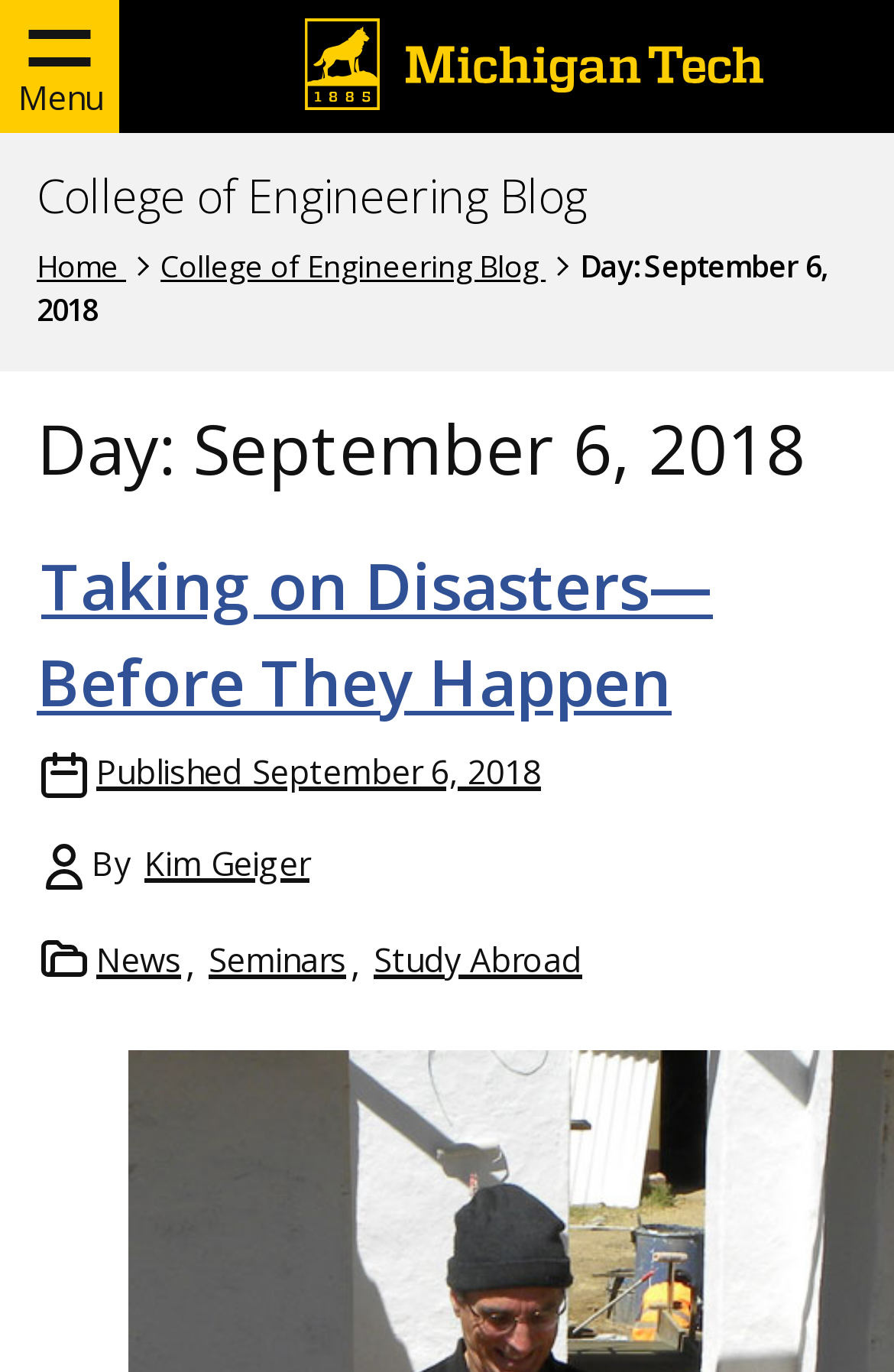Please locate the bounding box coordinates of the region I need to click to follow this instruction: "Visit the Michigan Tech homepage".

[0.336, 0.013, 0.859, 0.081]